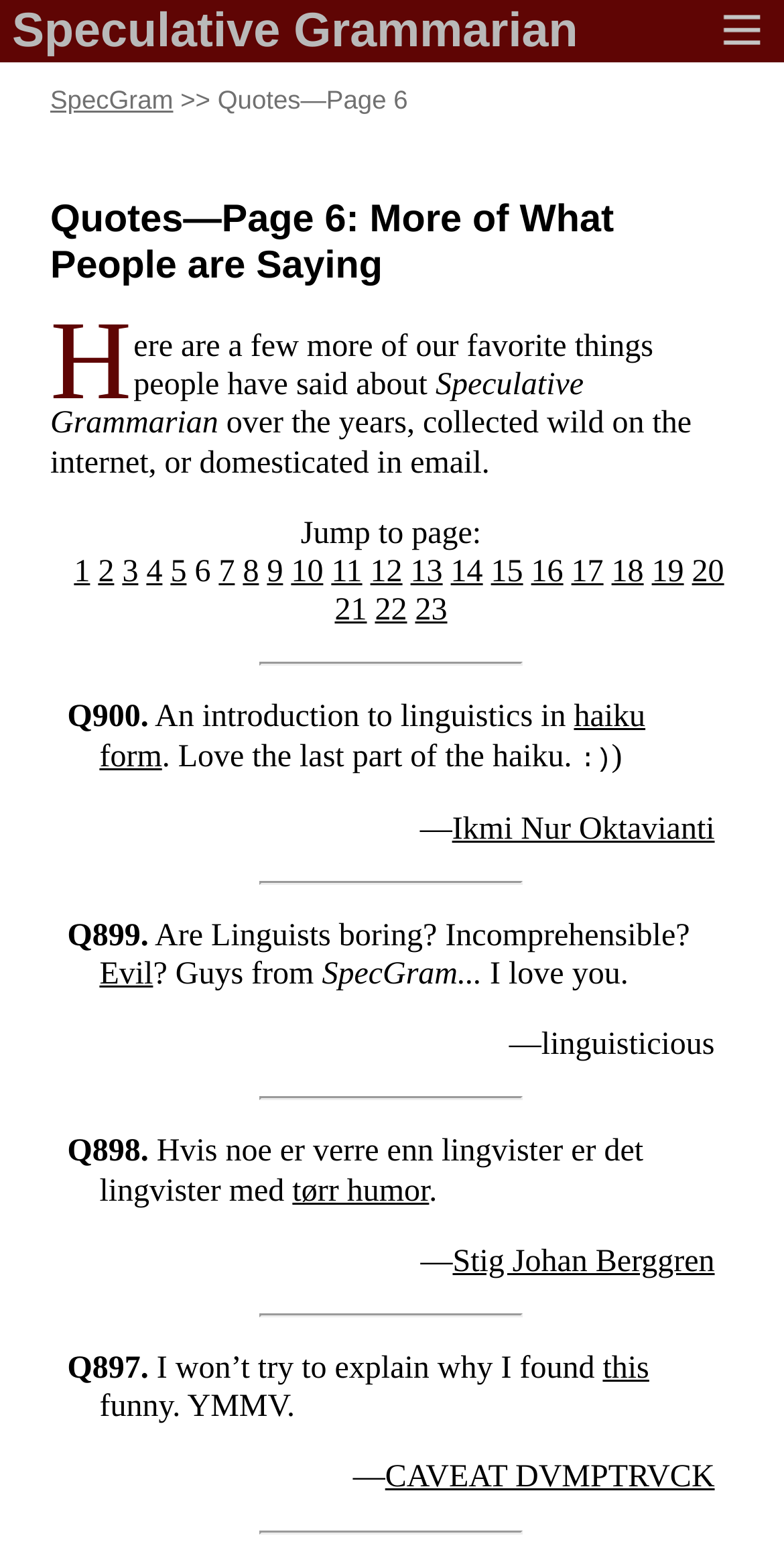Based on the element description: "18", identify the UI element and provide its bounding box coordinates. Use four float numbers between 0 and 1, [left, top, right, bottom].

[0.78, 0.358, 0.821, 0.38]